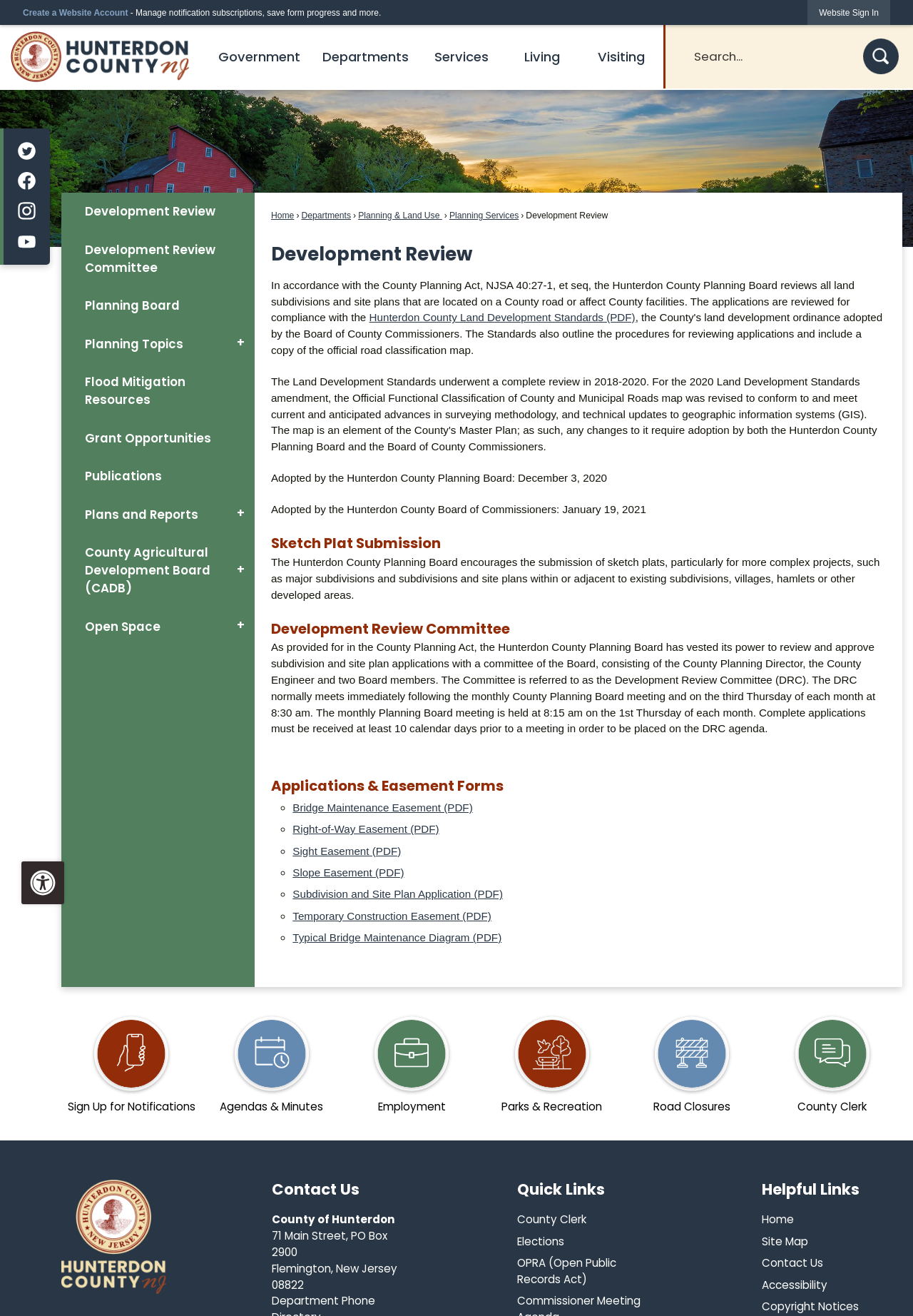Please find the bounding box coordinates of the element that must be clicked to perform the given instruction: "Search for something". The coordinates should be four float numbers from 0 to 1, i.e., [left, top, right, bottom].

[0.741, 0.027, 0.988, 0.059]